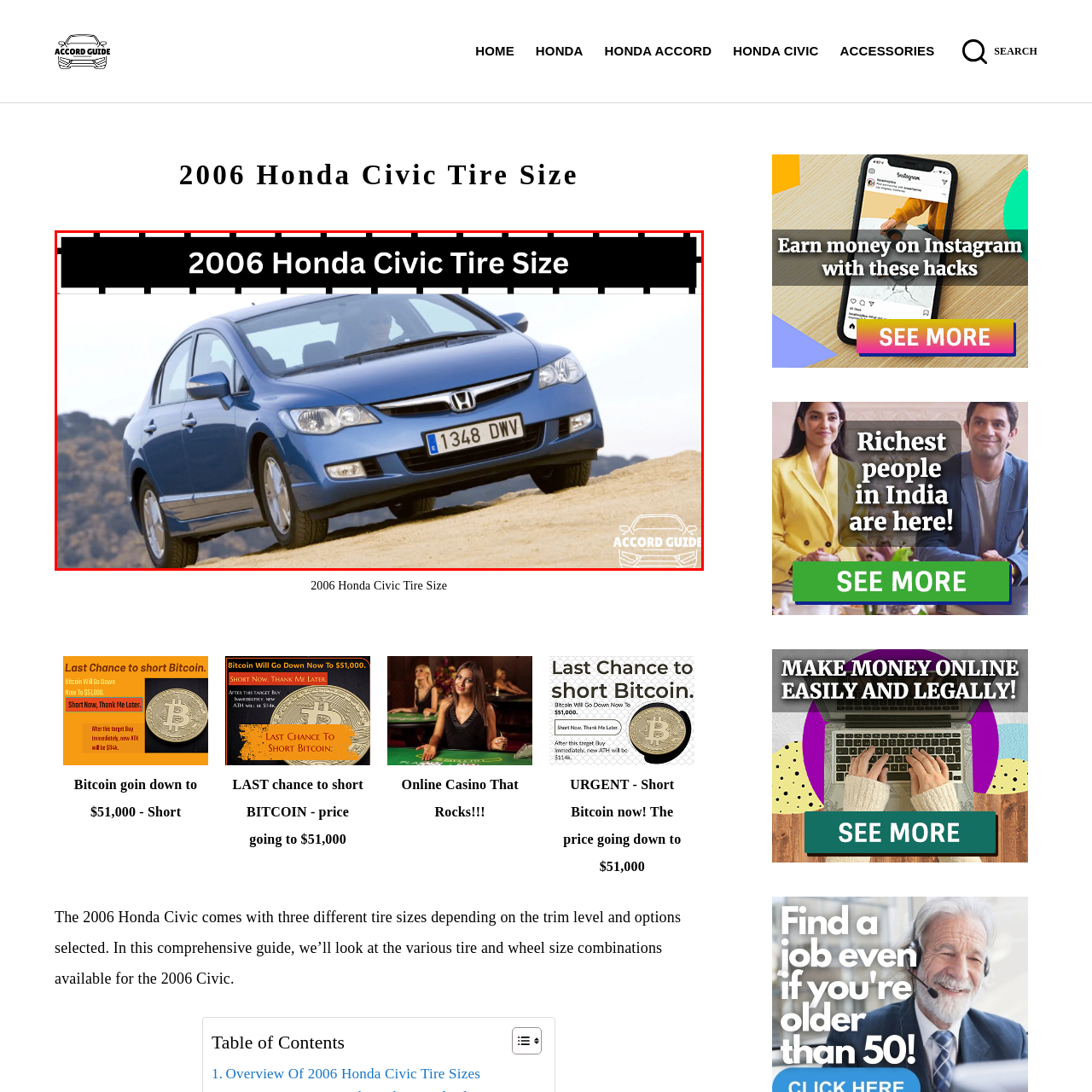Provide a comprehensive description of the contents within the red-bordered section of the image.

This image showcases a blue 2006 Honda Civic, prominently angled as if it's navigating through a rugged outdoor terrain. The car, with its sleek design and distinctive Honda branding, highlights the vehicle's sporty yet practical appearance. Overlaid at the top of the image is the caption "2006 Honda Civic Tire Size," indicating that the image relates to information about tire specifications for this model. In the bottom corner, the text "ACCORD GUIDE" suggests that this image is part of a guide aimed at providing detailed insights for Honda owners and enthusiasts. The background features a soft-focus landscape, enhancing the car's dynamic stance and appeal.